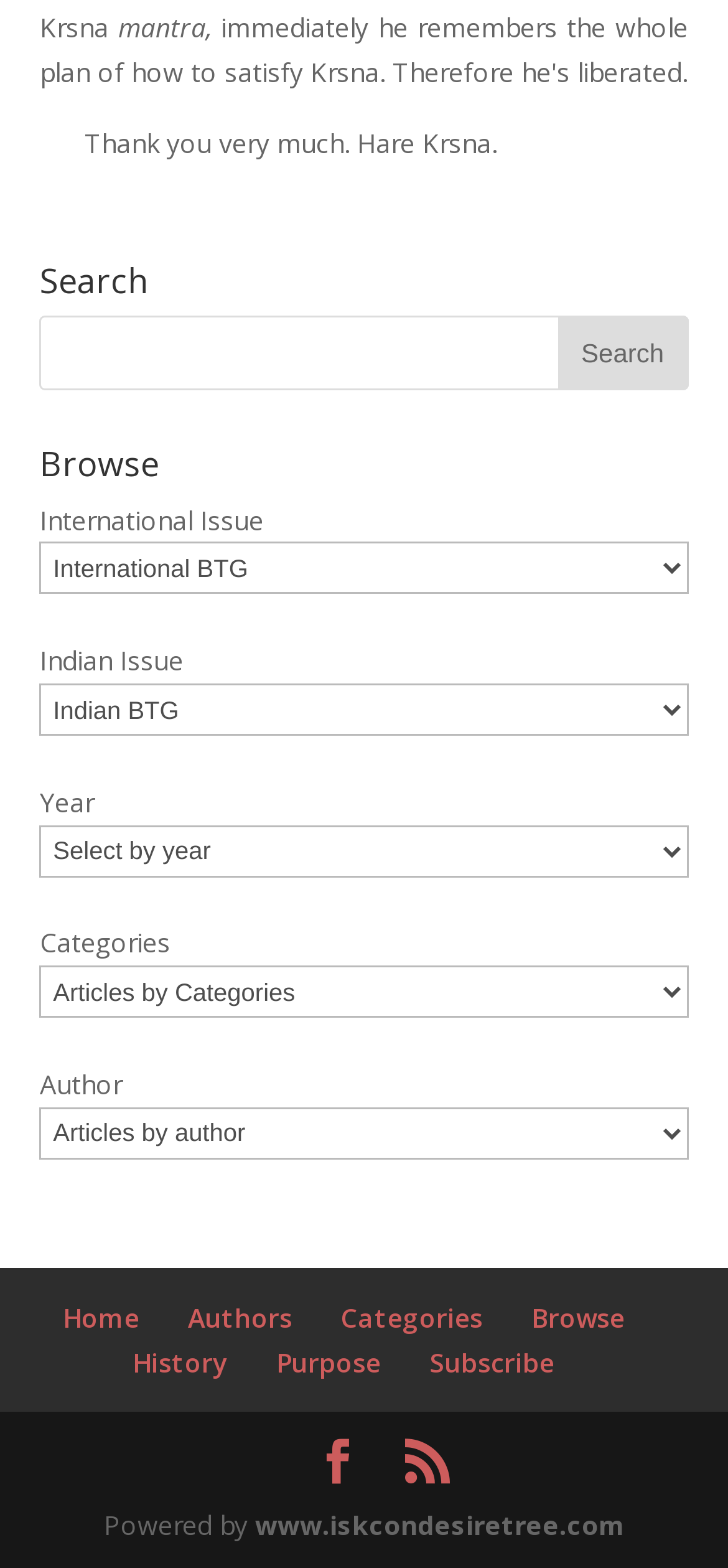Determine the bounding box coordinates of the region I should click to achieve the following instruction: "Browse by Categories". Ensure the bounding box coordinates are four float numbers between 0 and 1, i.e., [left, top, right, bottom].

[0.468, 0.829, 0.663, 0.851]